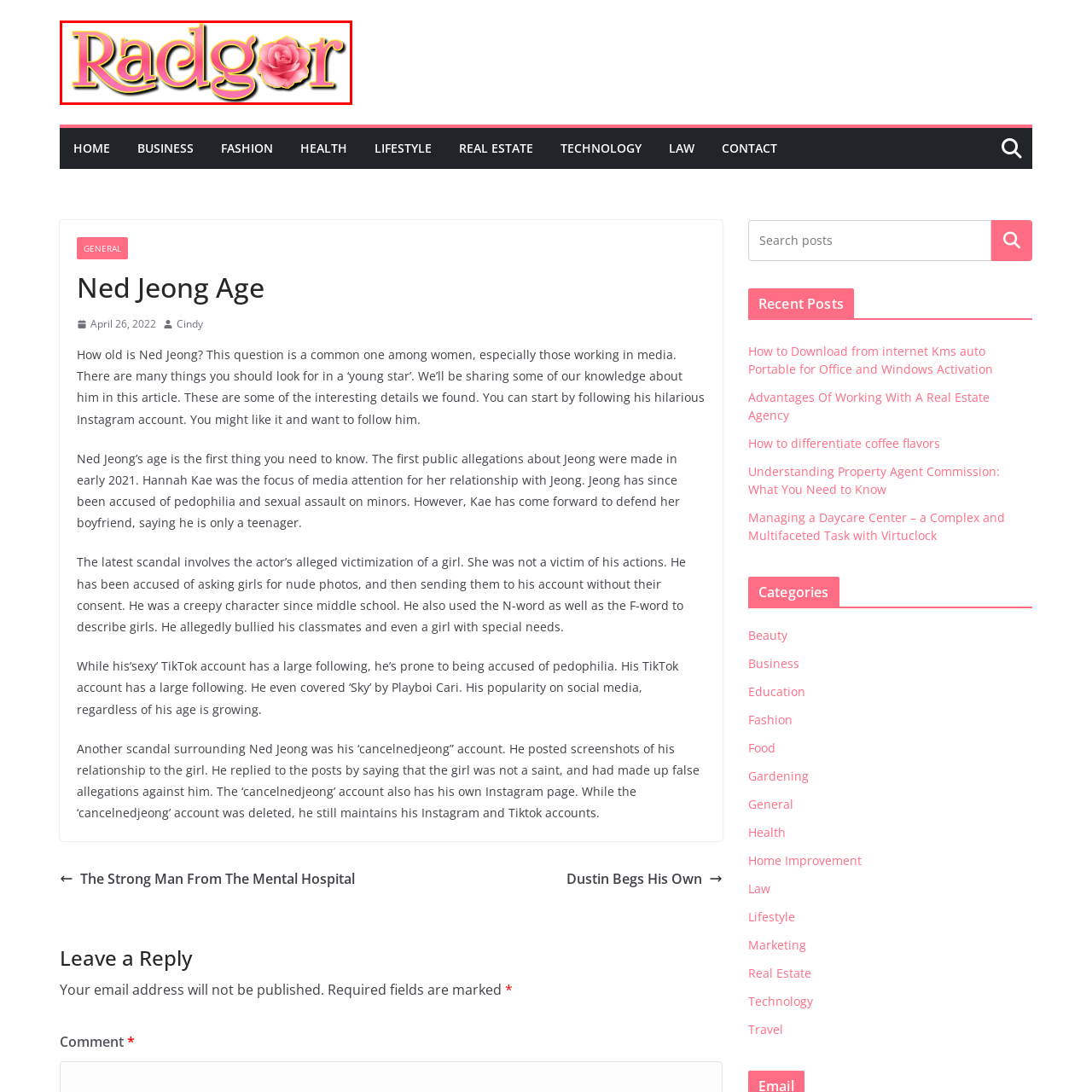Observe the content inside the red rectangle, What is the tone of the aesthetic? 
Give your answer in just one word or phrase.

Cheerful and inviting